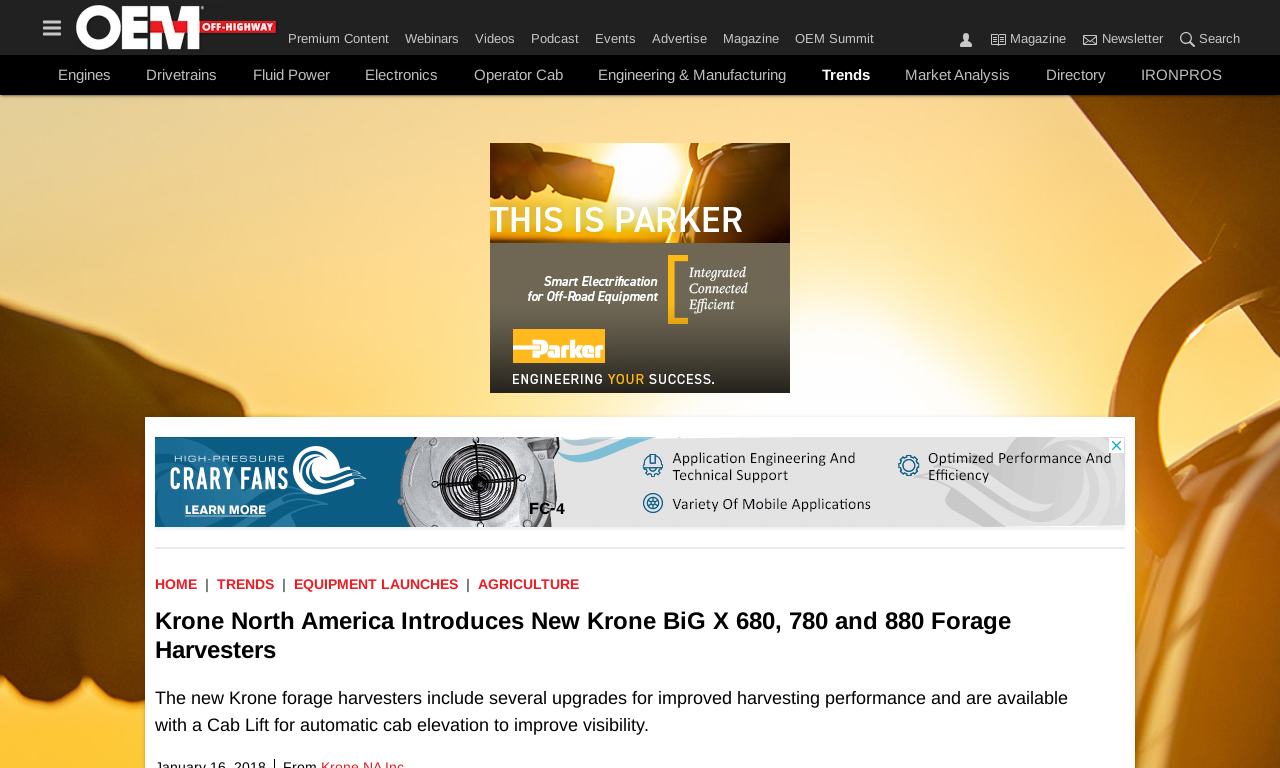Please find the bounding box coordinates of the element that you should click to achieve the following instruction: "View the Event Calendar". The coordinates should be presented as four float numbers between 0 and 1: [left, top, right, bottom].

None